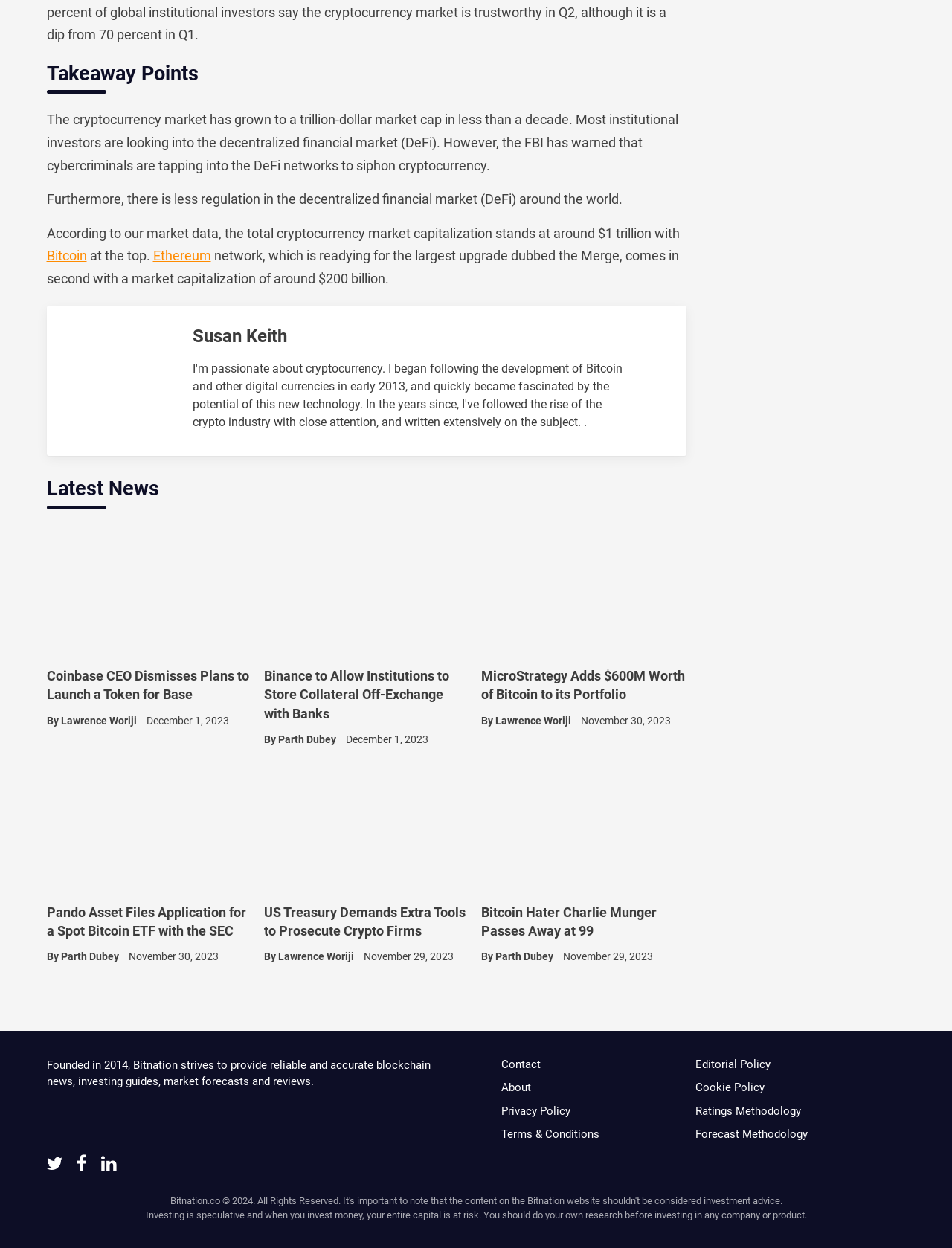Give a one-word or one-phrase response to the question:
What is the date of the article about MicroStrategy adding Bitcoin to its portfolio?

November 30, 2023